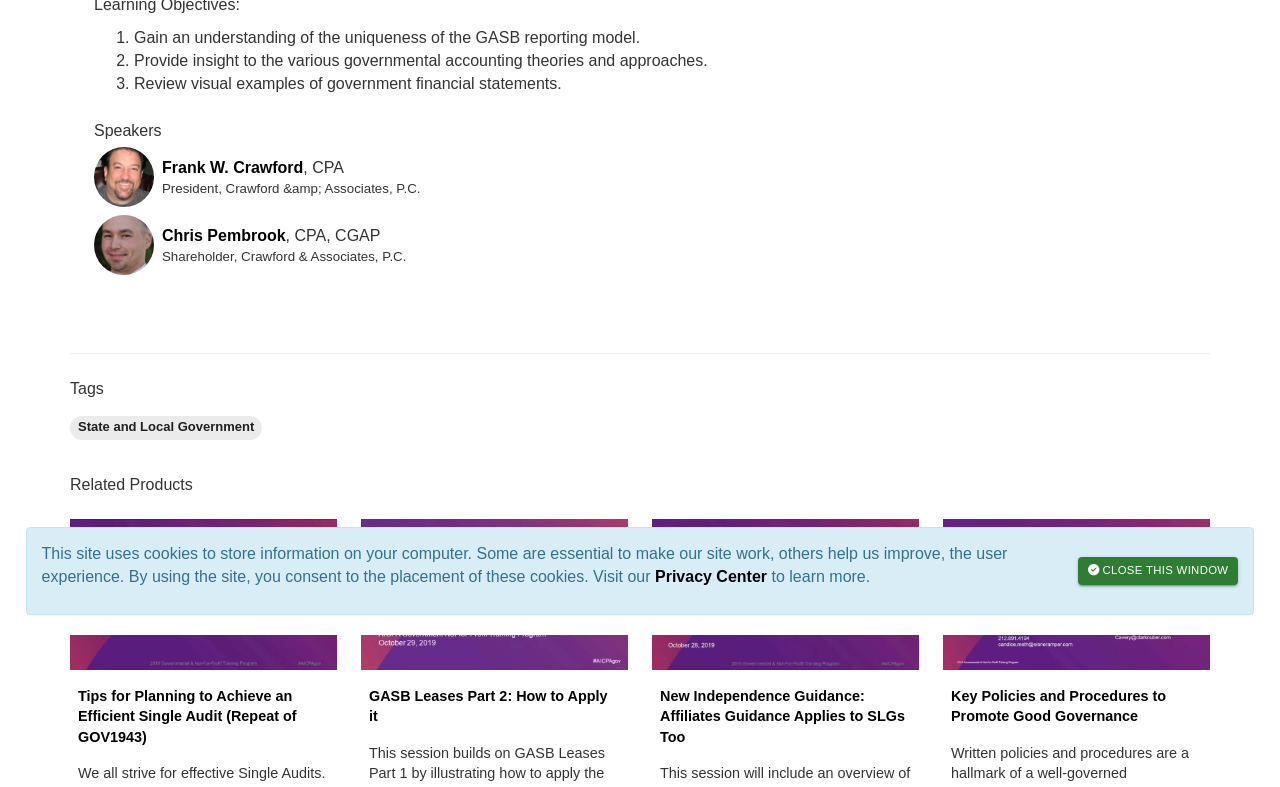Given the element description: "Frank W. Crawford", predict the bounding box coordinates of this UI element. The coordinates must be four float numbers between 0 and 1, given as [left, top, right, bottom].

[0.127, 0.202, 0.237, 0.224]